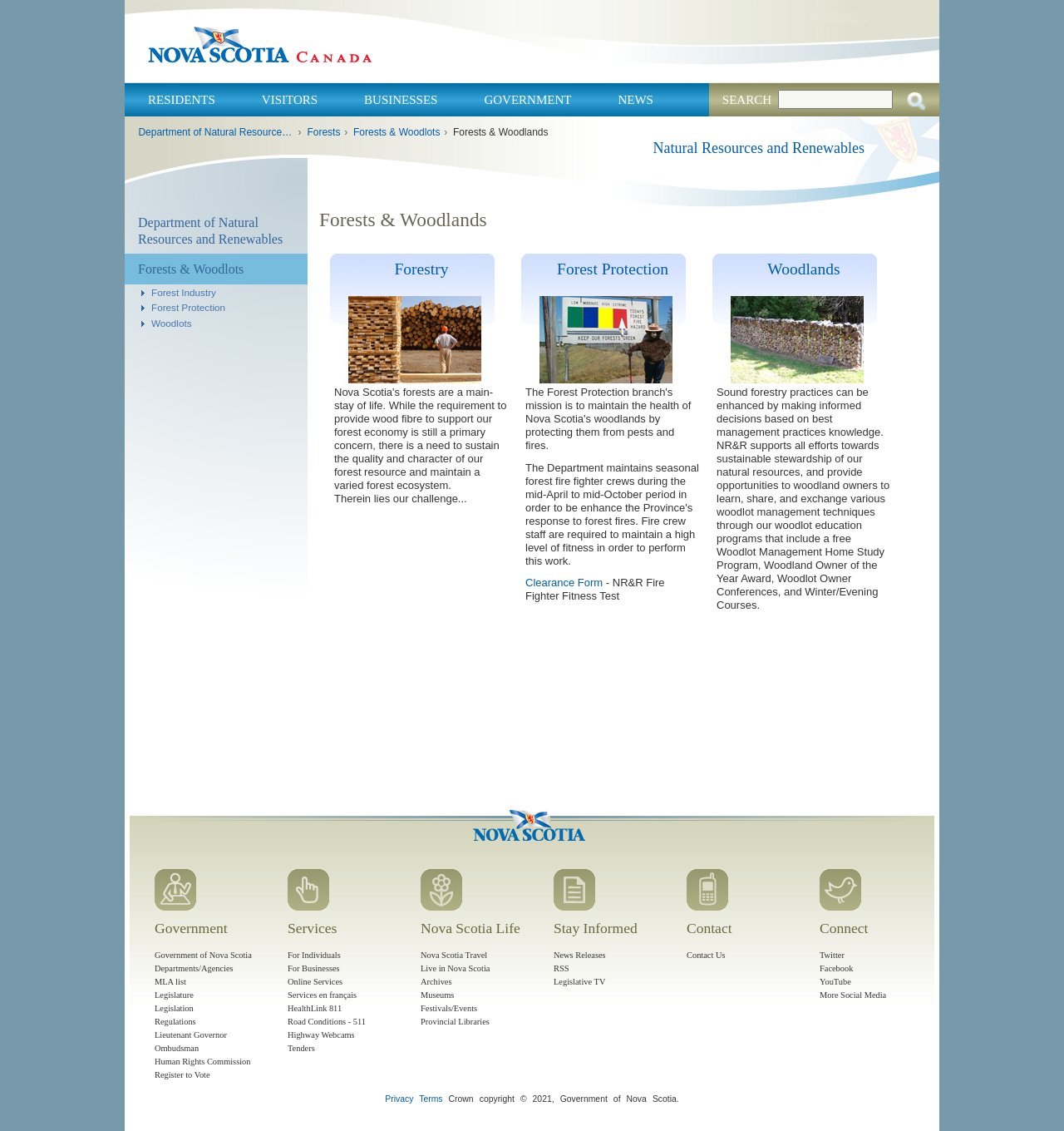What is the primary concern of the forest economy?
Please provide a comprehensive answer based on the details in the screenshot.

I found the answer by reading the text under the 'Forestry' heading, which states that the requirement to provide wood fibre to support the forest economy is still a primary concern.